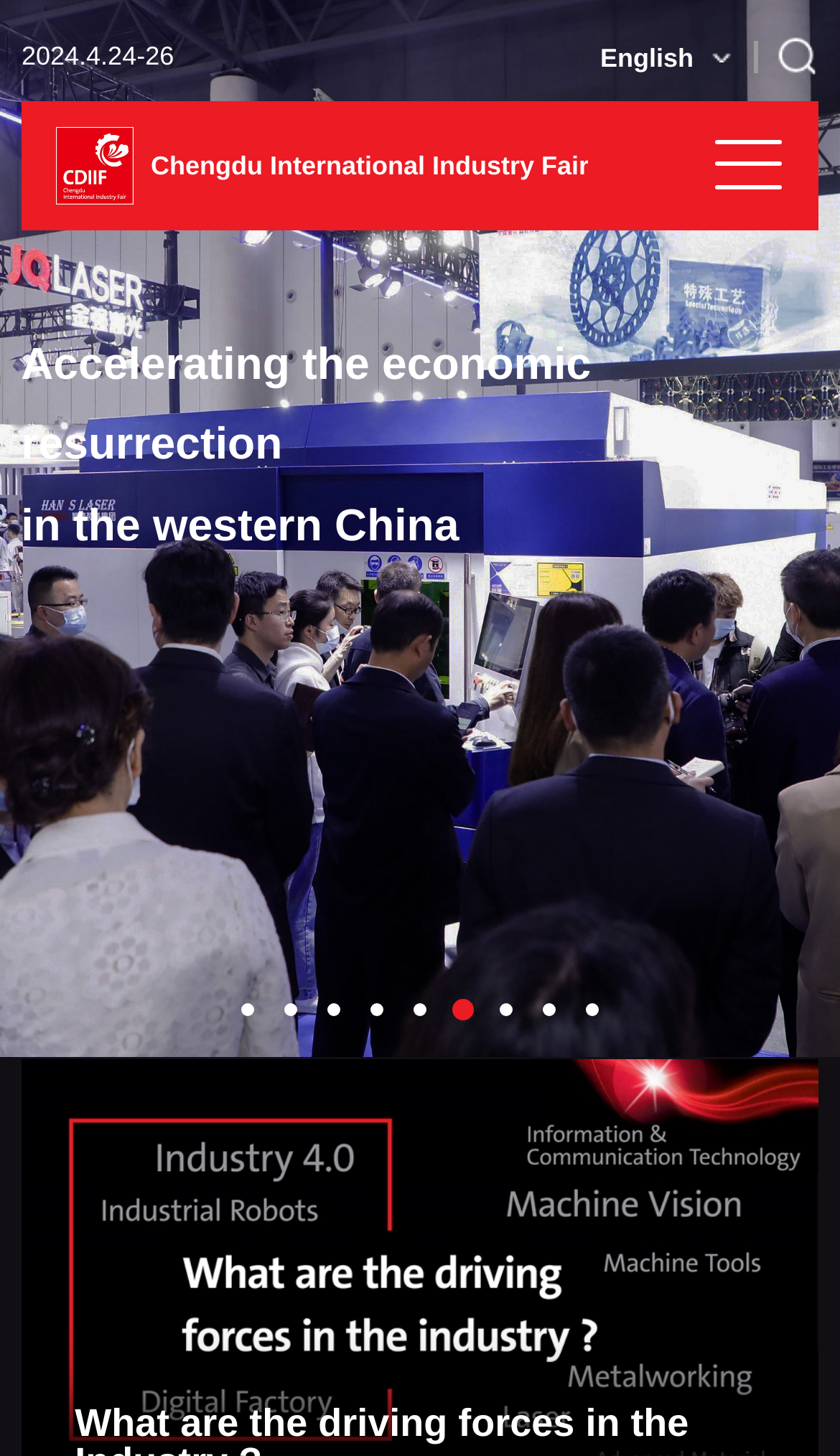What is the name of the company mentioned in the second paragraph?
Based on the image, answer the question in a detailed manner.

I read the second paragraph and found the company name mentioned as 'DERATECH (Suzhou) Co., Ltd.'.